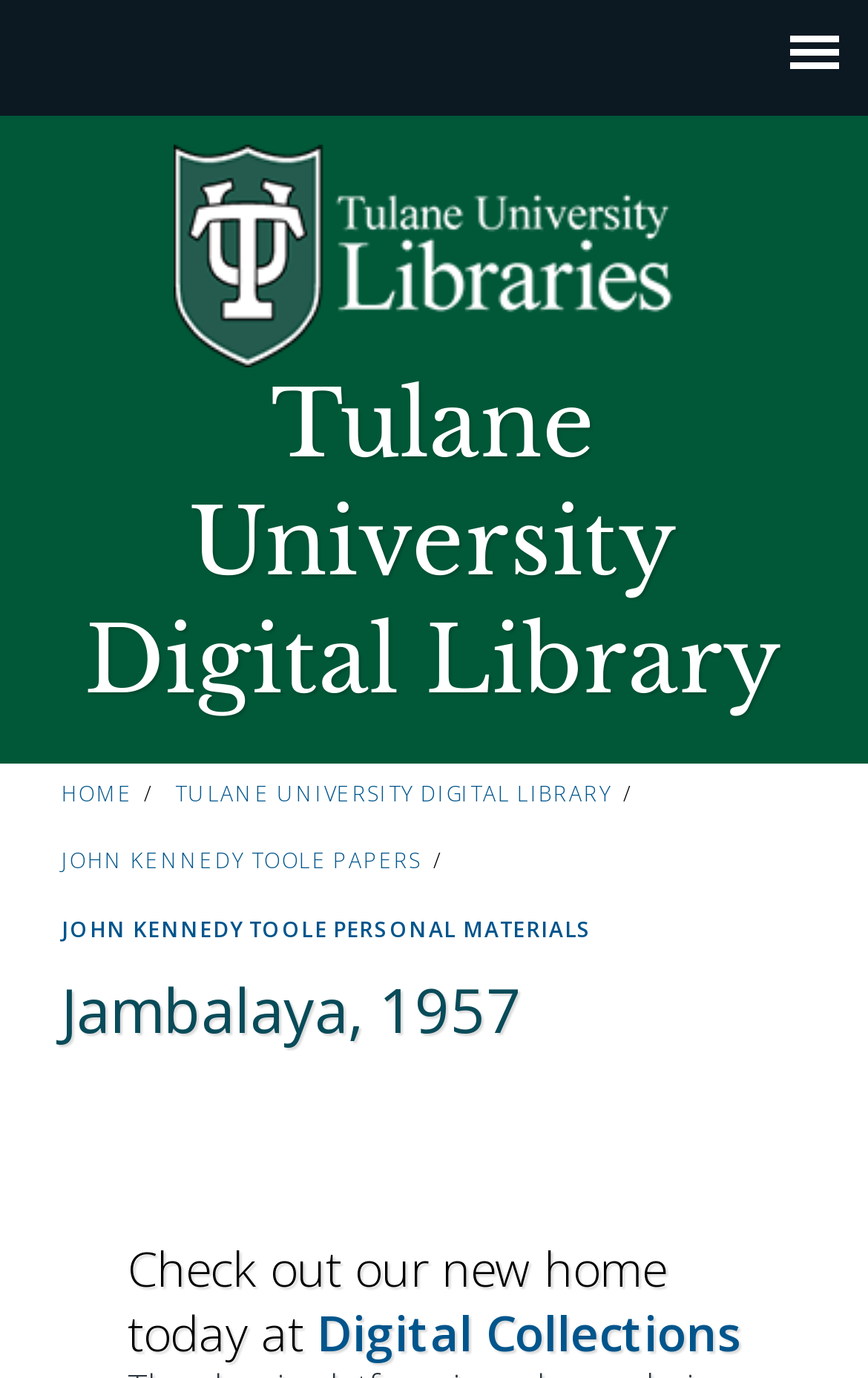Please provide a detailed answer to the question below based on the screenshot: 
What is the name of the collection?

I found the answer by looking at the link element 'JOHN KENNEDY TOOLE PAPERS' which is a child of the root element.